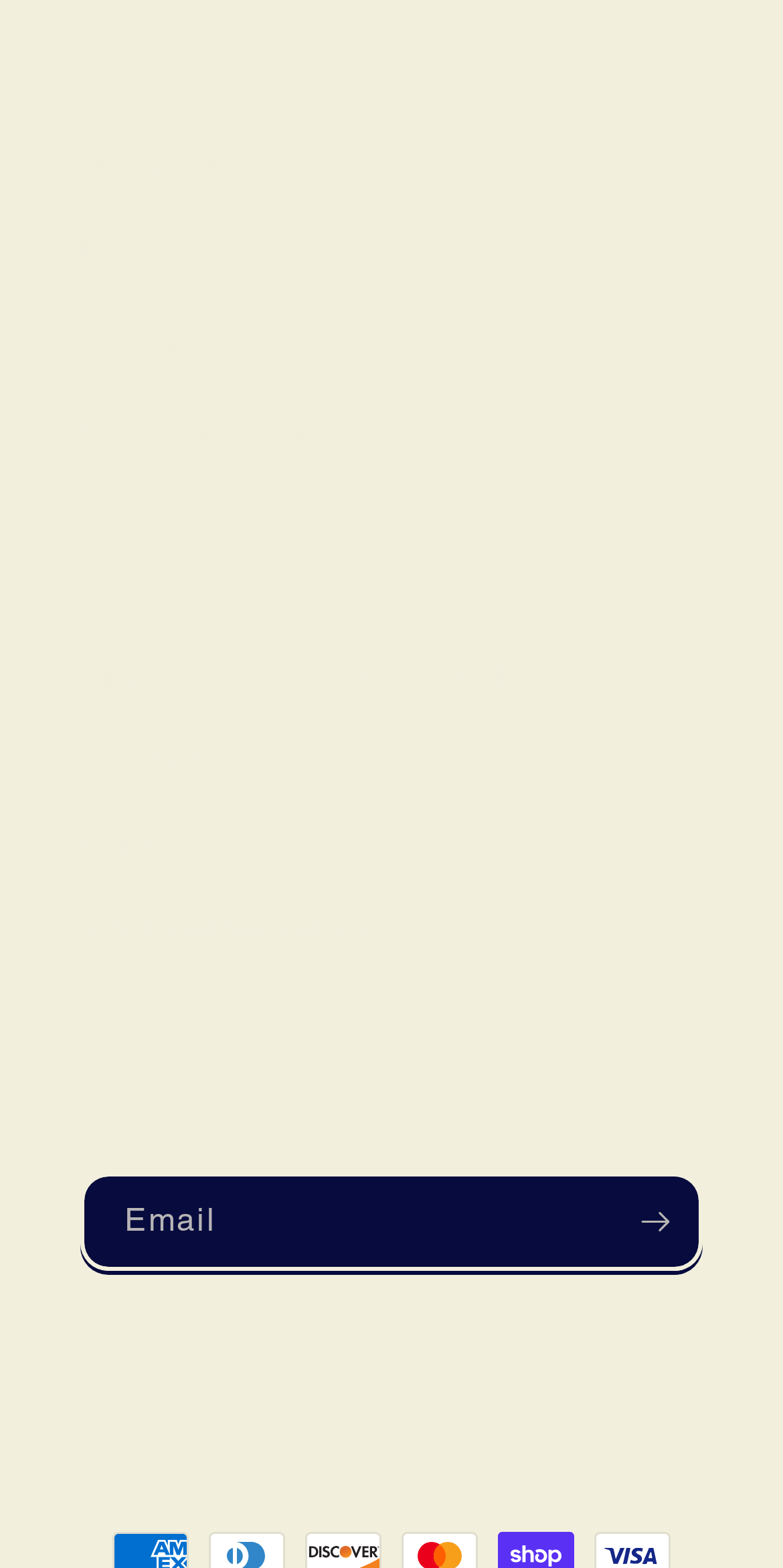Using the provided element description, identify the bounding box coordinates as (top-left x, top-left y, bottom-right x, bottom-right y). Ensure all values are between 0 and 1. Description: FaceBook

[0.103, 0.132, 0.897, 0.19]